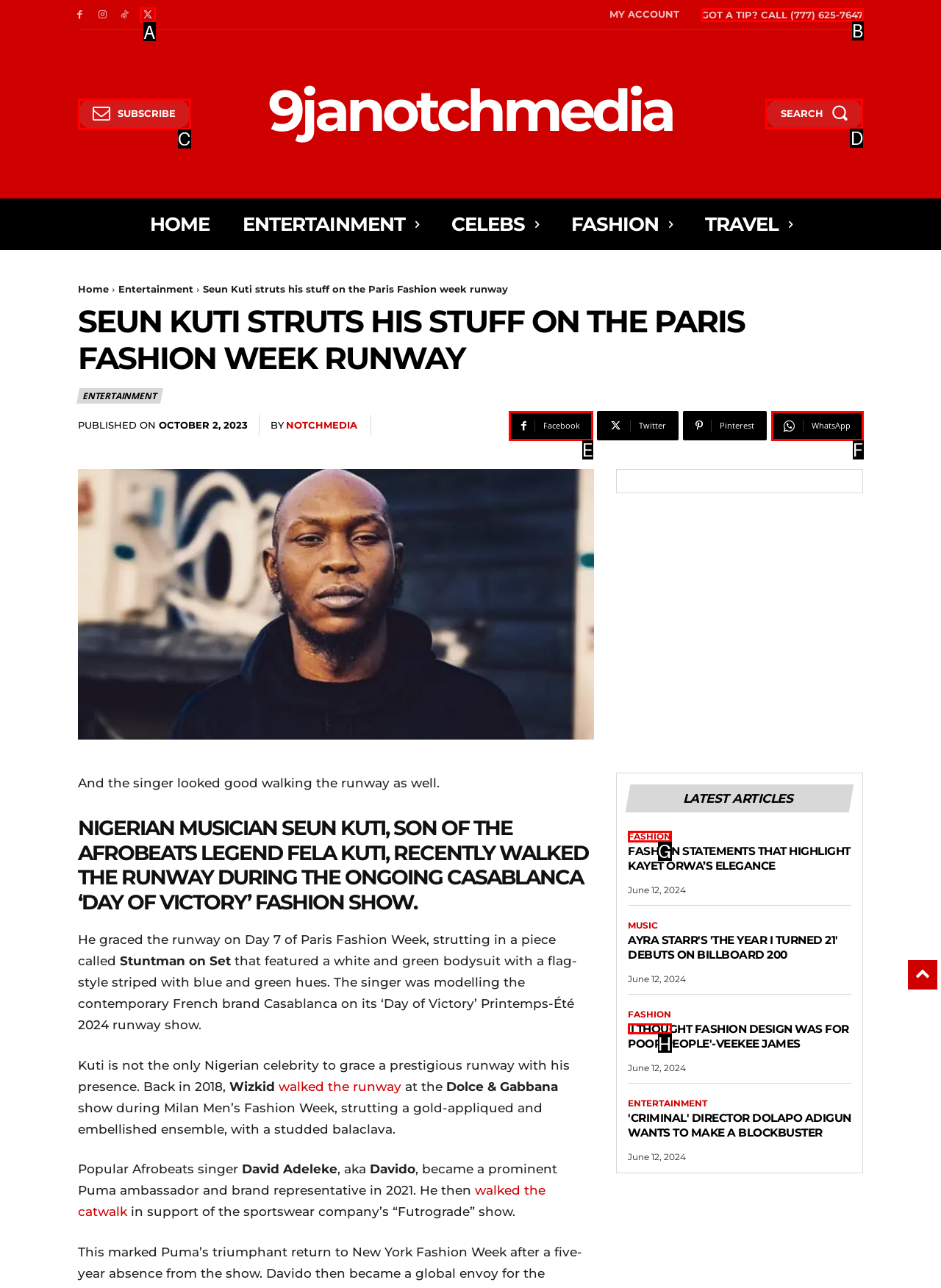Tell me which letter corresponds to the UI element that will allow you to Search for something. Answer with the letter directly.

D